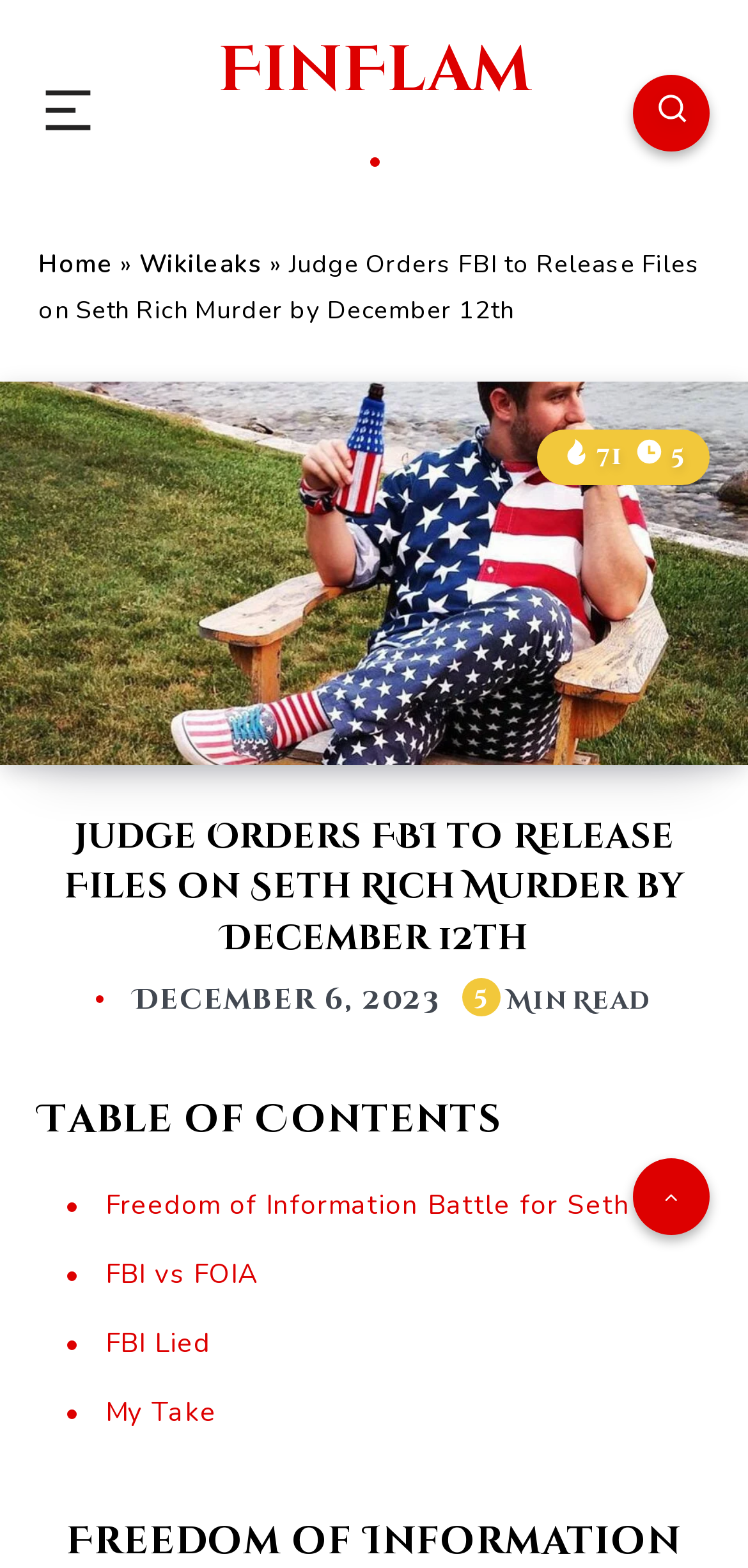What is the date of the article?
Analyze the image and deliver a detailed answer to the question.

I found the answer by looking at the time element which contains the text 'December 6, 2023', indicating the date of the article.